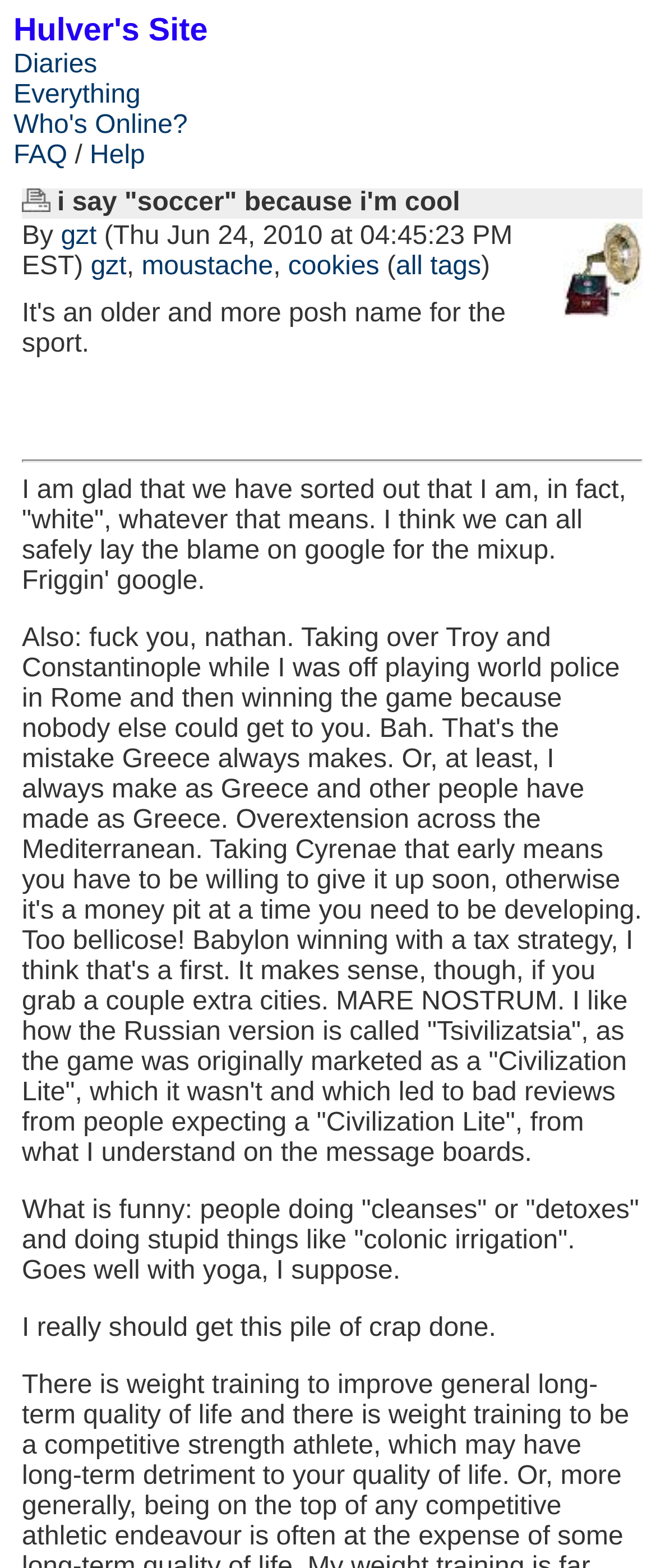What game is the author talking about?
Refer to the image and provide a concise answer in one word or phrase.

Civilization